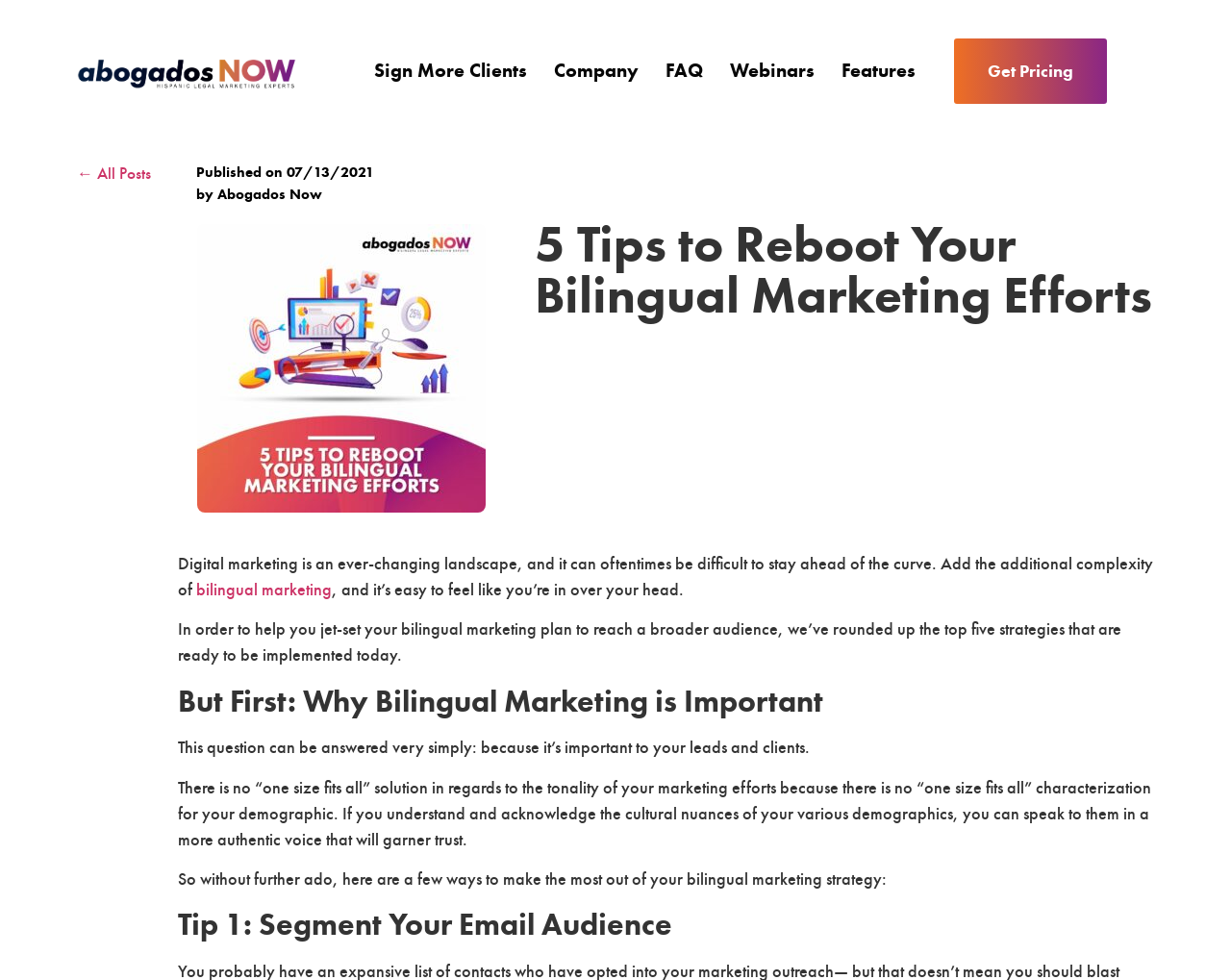Determine the bounding box coordinates of the clickable region to follow the instruction: "Learn about the features".

[0.683, 0.06, 0.744, 0.084]